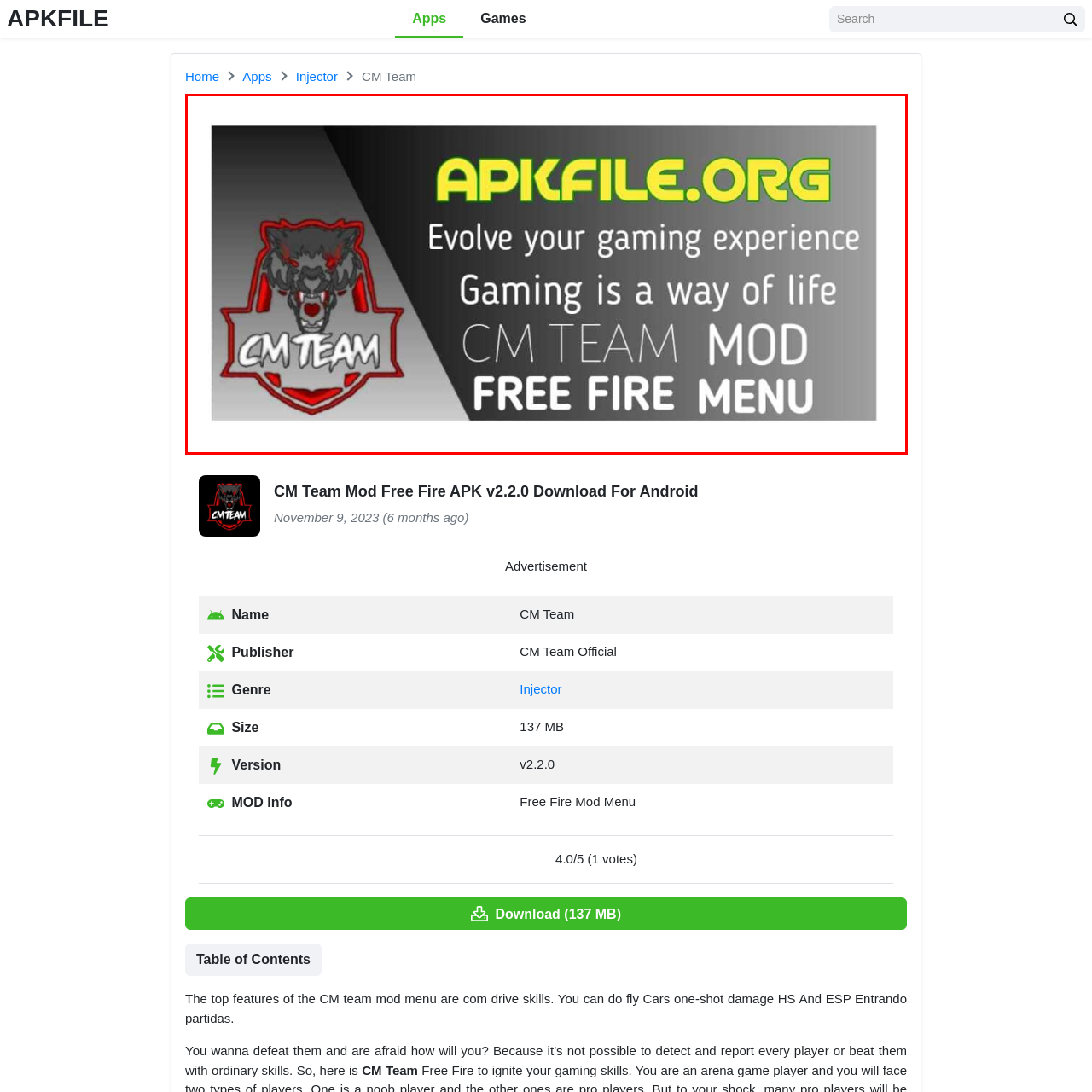Examine the area within the red bounding box and answer the following question using a single word or phrase:
What is the purpose of the promotional banner?

To promote MOD FREE FIRE MENU